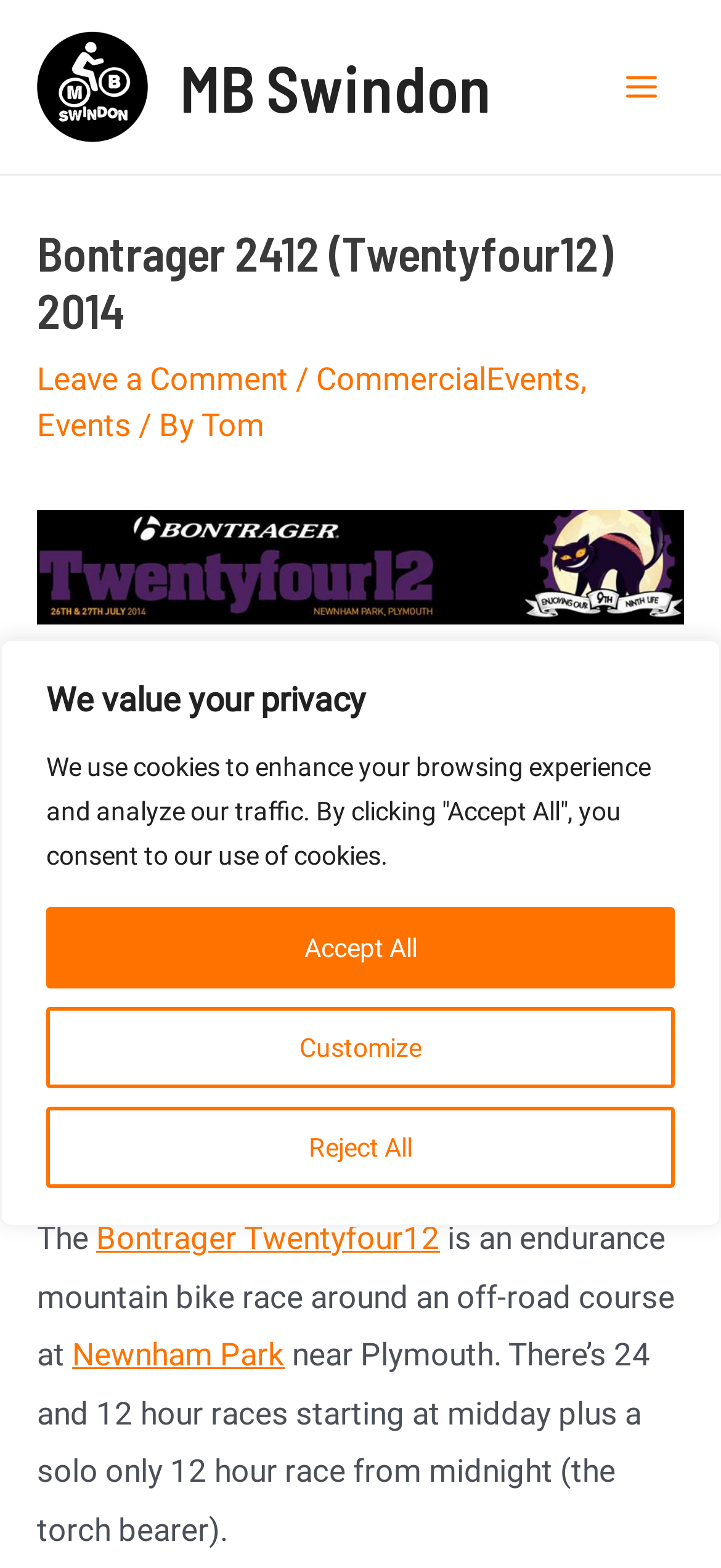What is the format of the race?
Based on the visual information, provide a detailed and comprehensive answer.

This answer can be obtained by reading the text on the webpage, which states 'The Bontrager Twentyfour12 is an endurance mountain bike race around an off-road course at Newnham Park near Plymouth.'